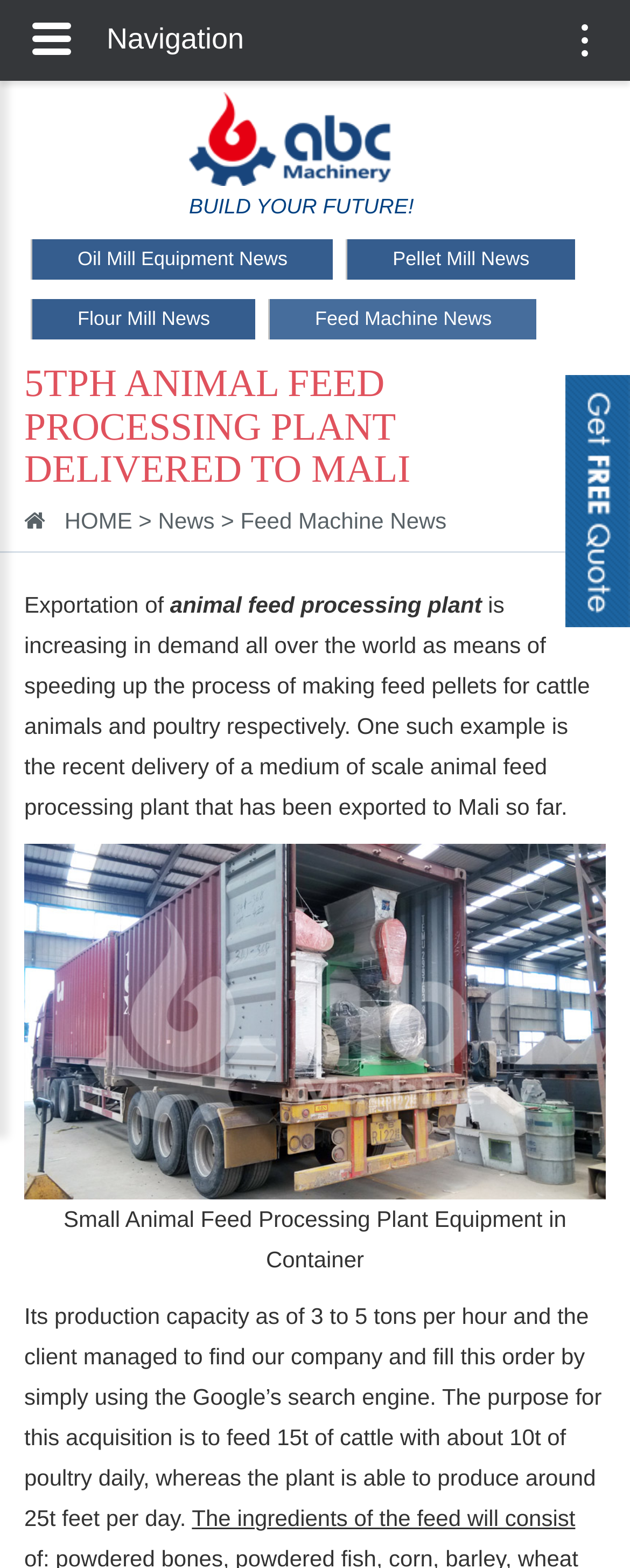What is the daily production capacity of the plant?
Provide a short answer using one word or a brief phrase based on the image.

25t feed per day